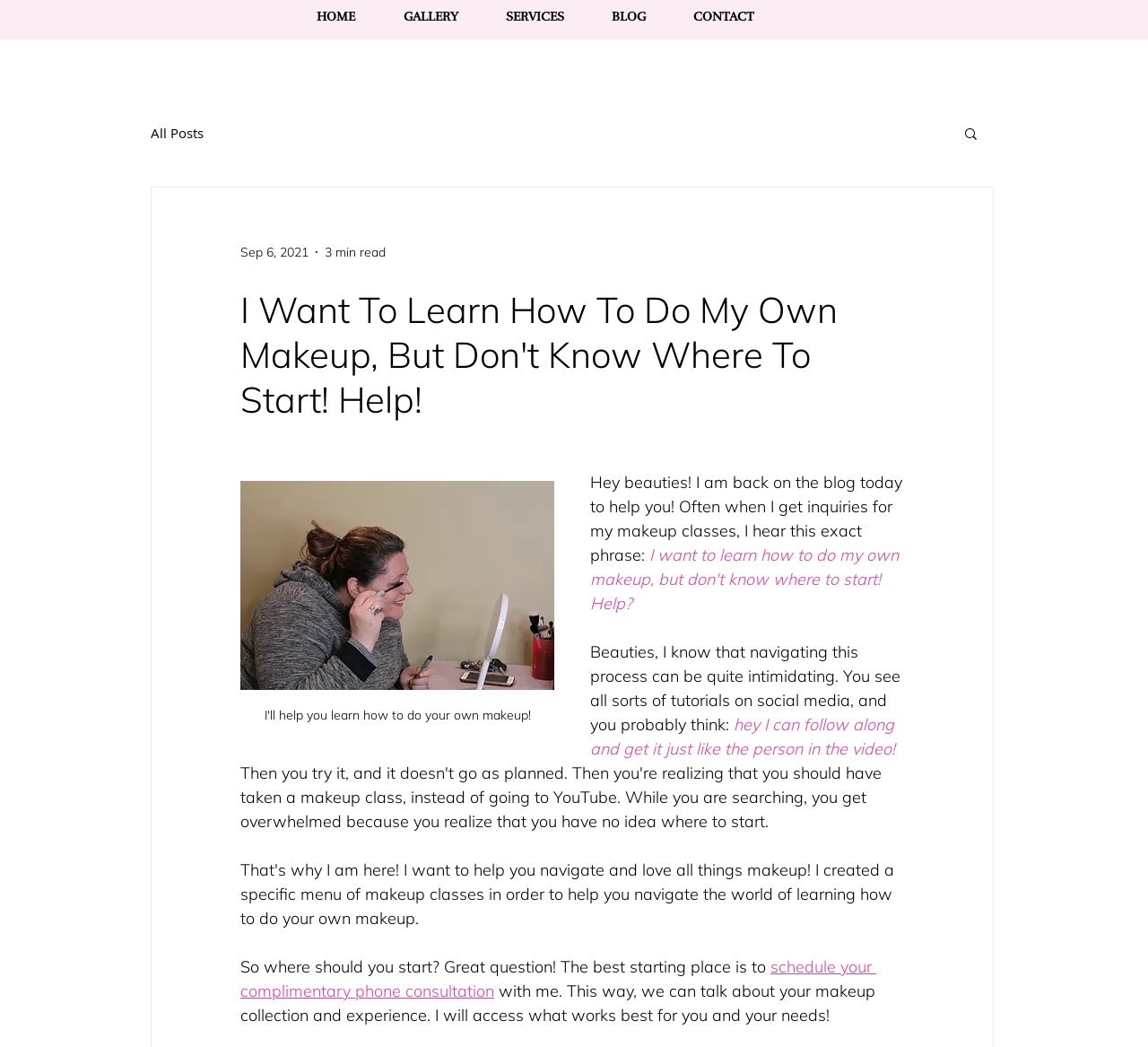Can you specify the bounding box coordinates for the region that should be clicked to fulfill this instruction: "Click on the HOME link".

[0.255, 0.0, 0.33, 0.032]